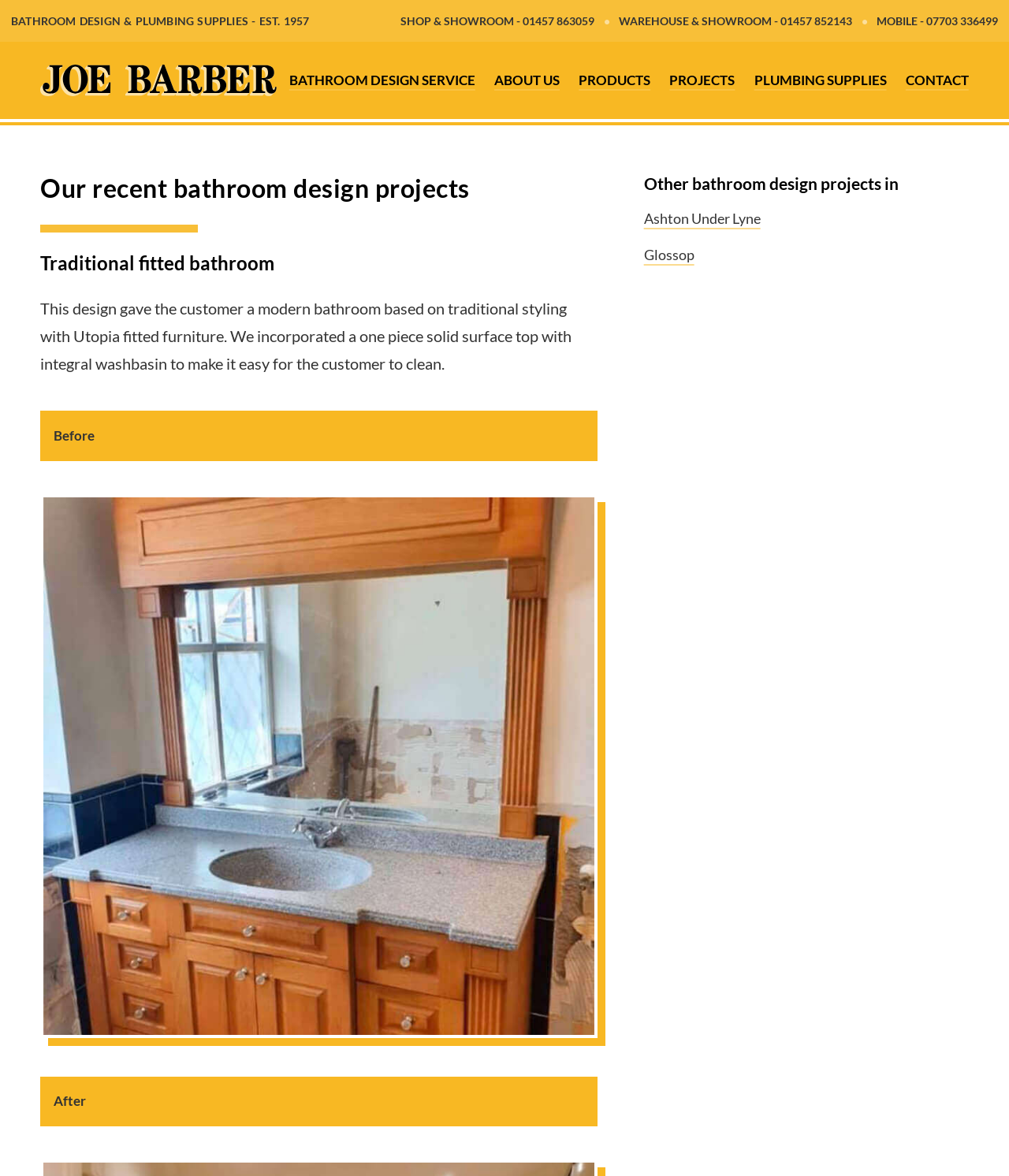Determine the webpage's heading and output its text content.

Our recent bathroom design projects